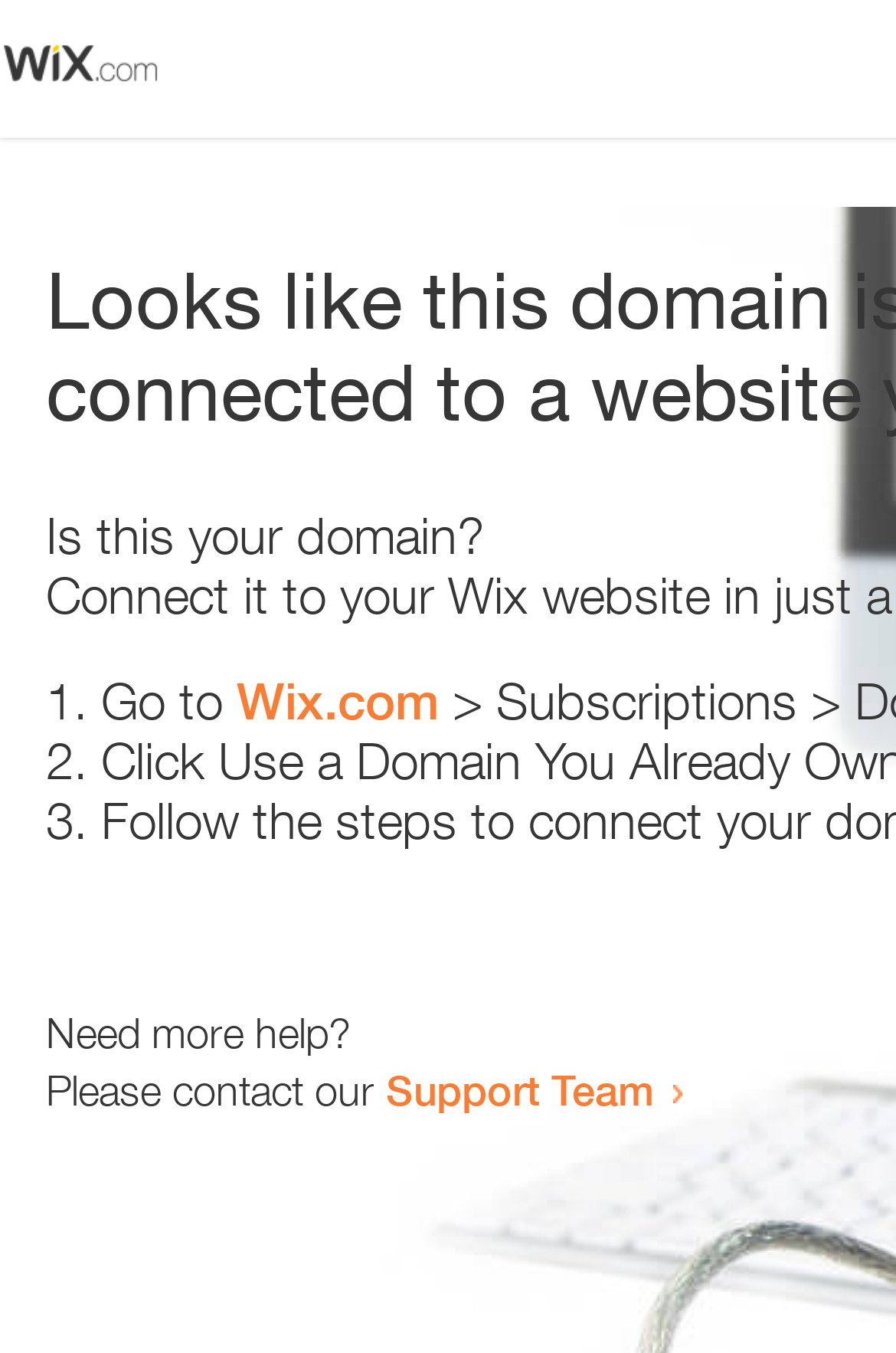Please reply to the following question using a single word or phrase: 
What is the link text at the bottom of the page?

Support Team